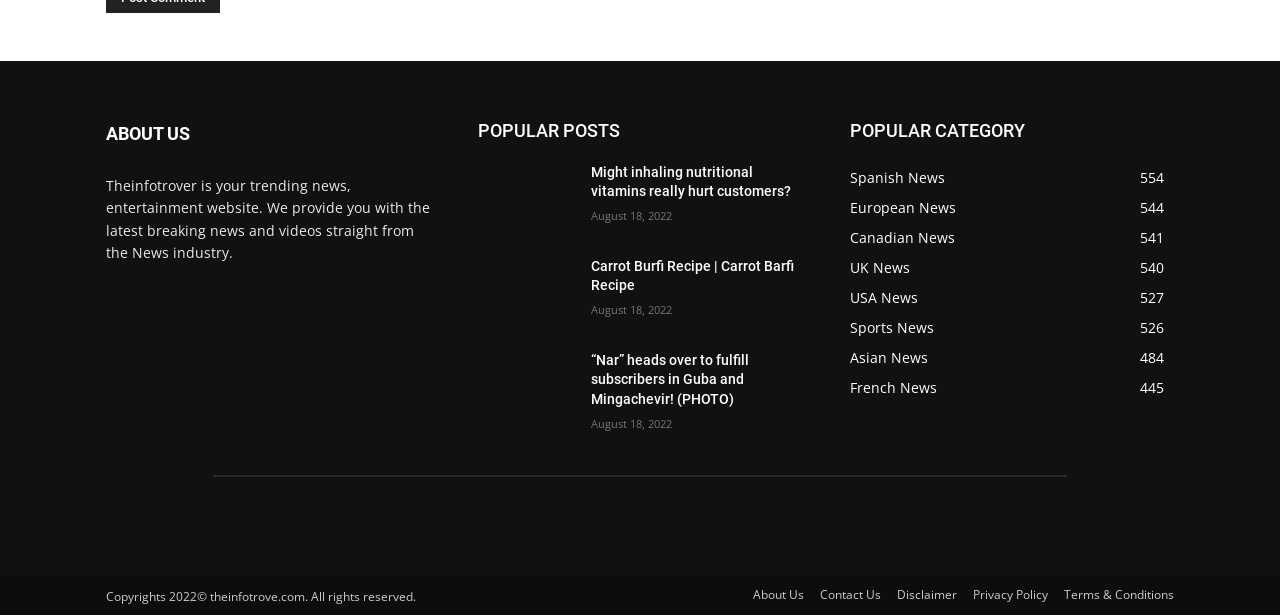Provide a one-word or short-phrase answer to the question:
What is the copyright information of the website?

Copyrights 2022 theinfotrove.com. All rights reserved.